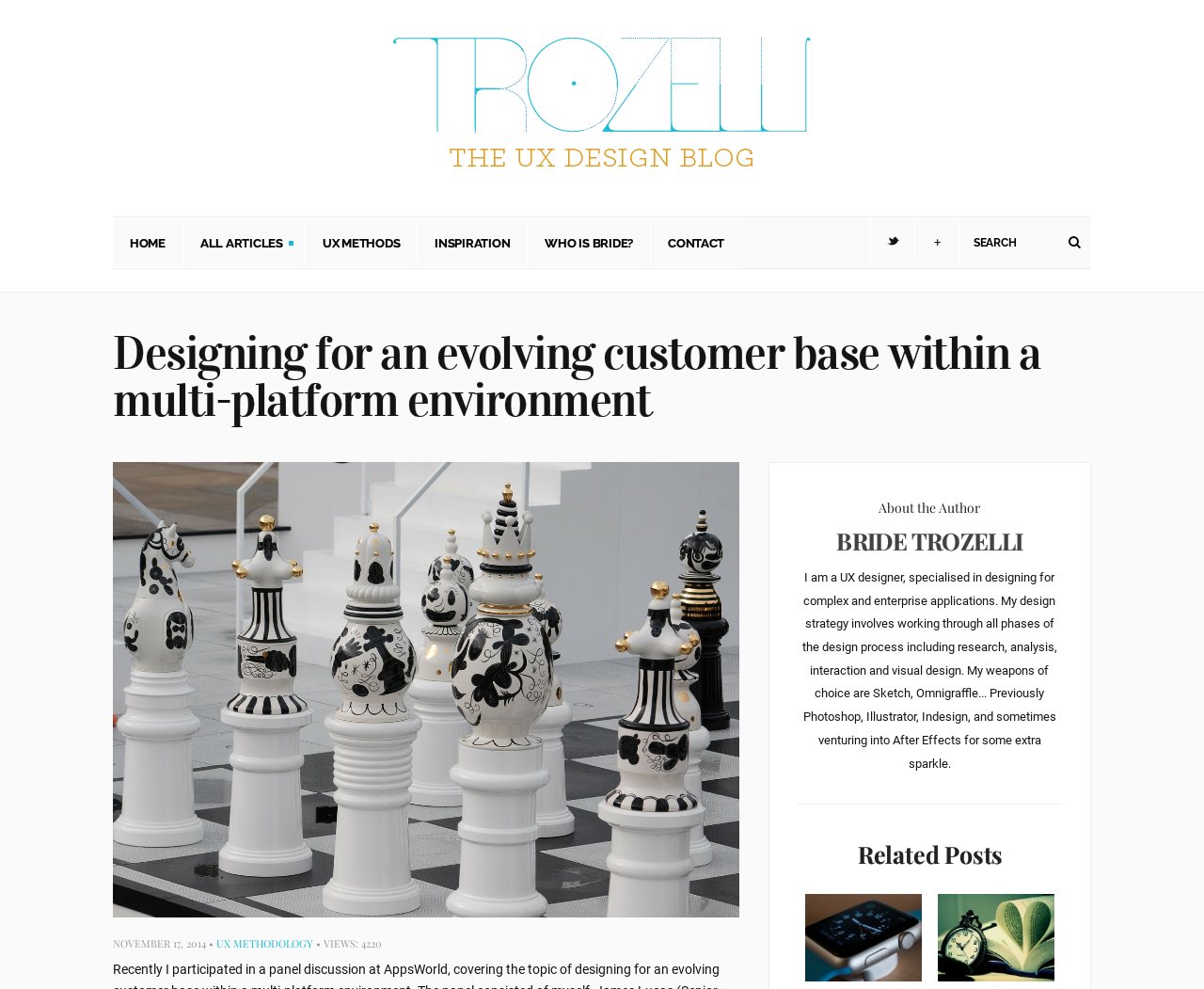What is the number of views for this article?
Using the information from the image, provide a comprehensive answer to the question.

The number of views for this article can be found in the static text element '• VIEWS: 4220' which is located below the article title.